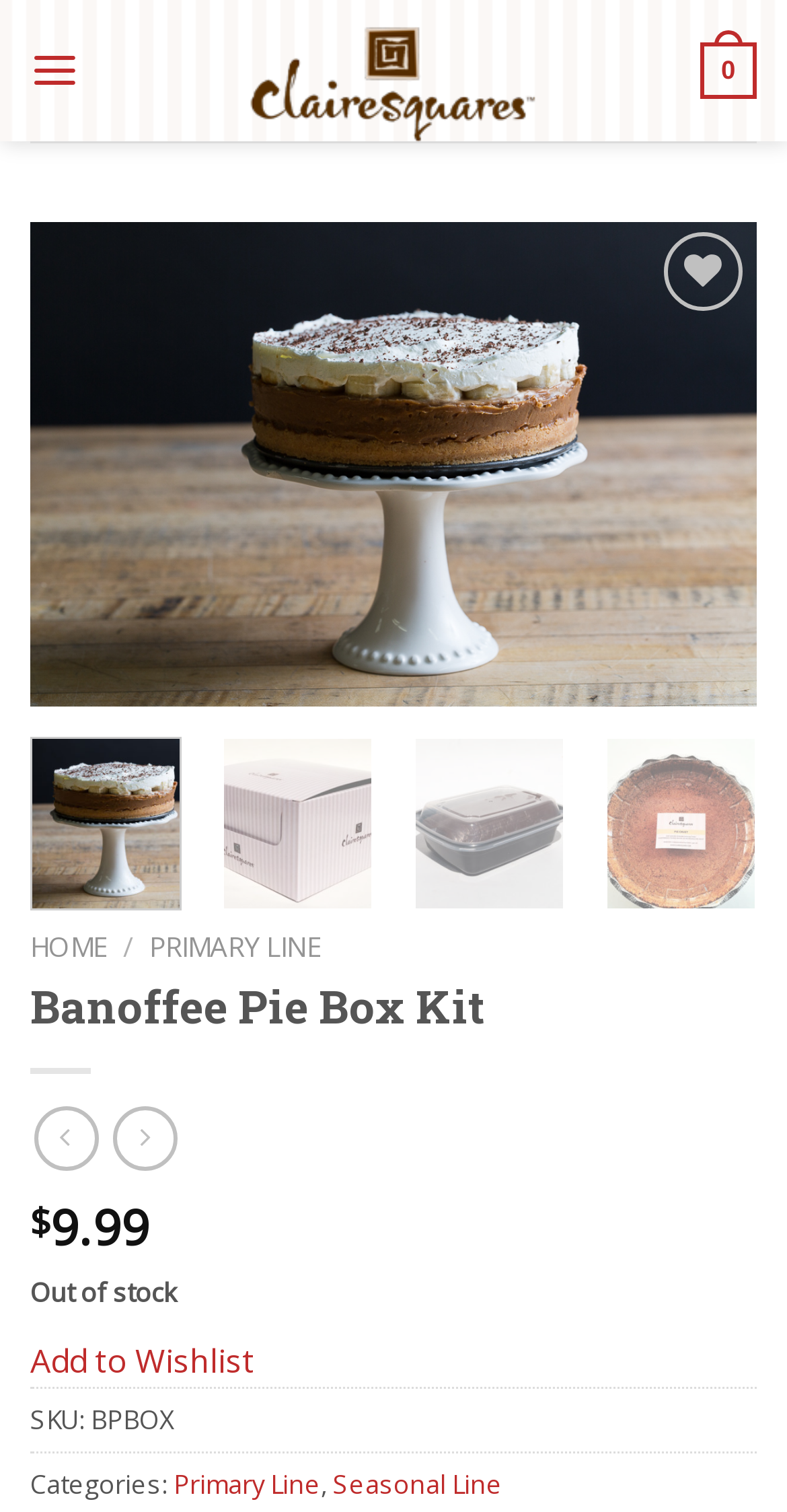Please determine the bounding box coordinates of the element to click on in order to accomplish the following task: "Click on the Next button". Ensure the coordinates are four float numbers ranging from 0 to 1, i.e., [left, top, right, bottom].

[0.832, 0.275, 0.925, 0.339]